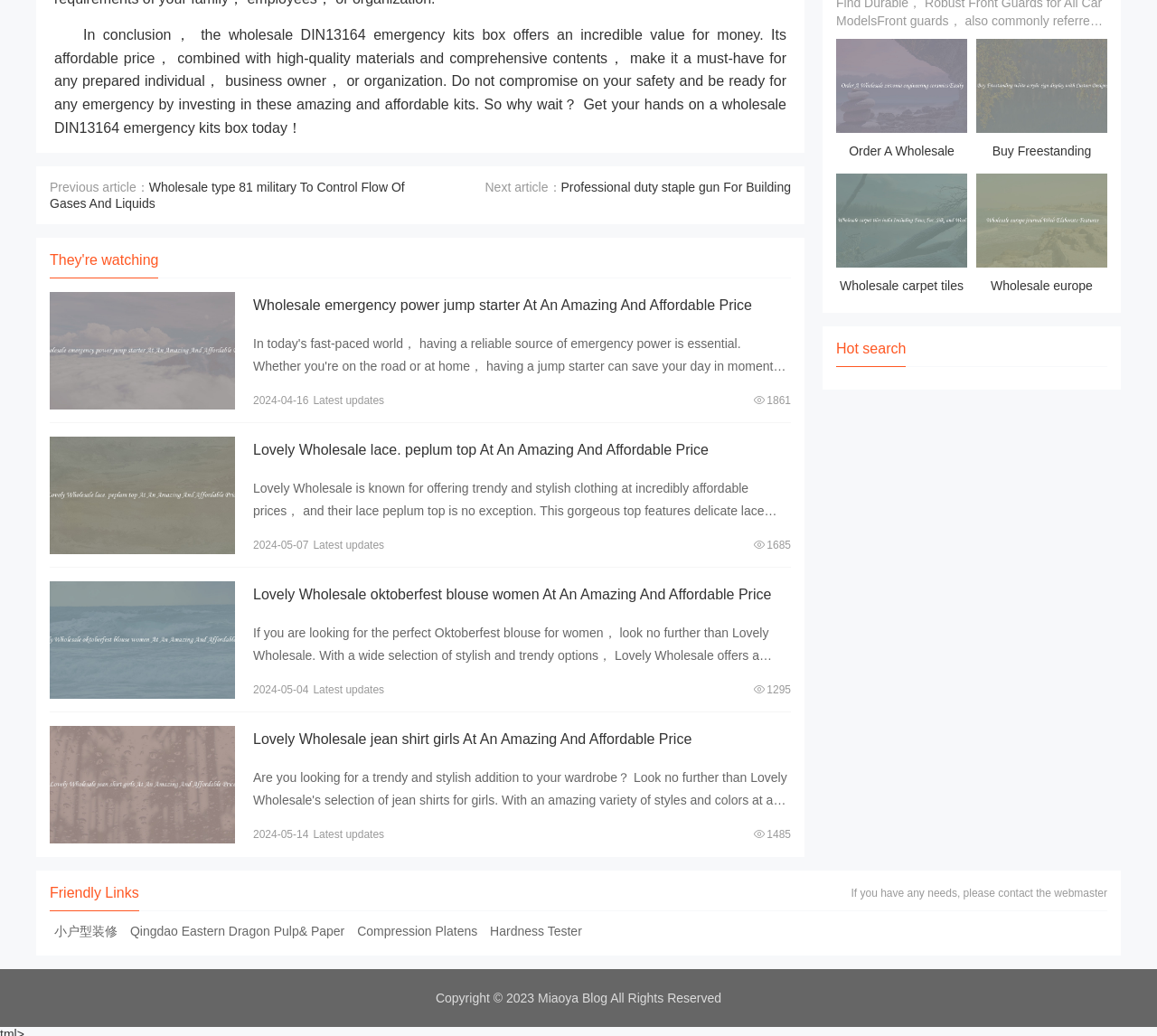What is the copyright information for this webpage?
Please ensure your answer is as detailed and informative as possible.

The copyright information can be found at the bottom of the webpage, which states 'Copyright © 2023 Miaoya Blog All Rights Reserved'. This indicates that the content on the webpage is owned by Miaoya Blog and is protected by copyright law.